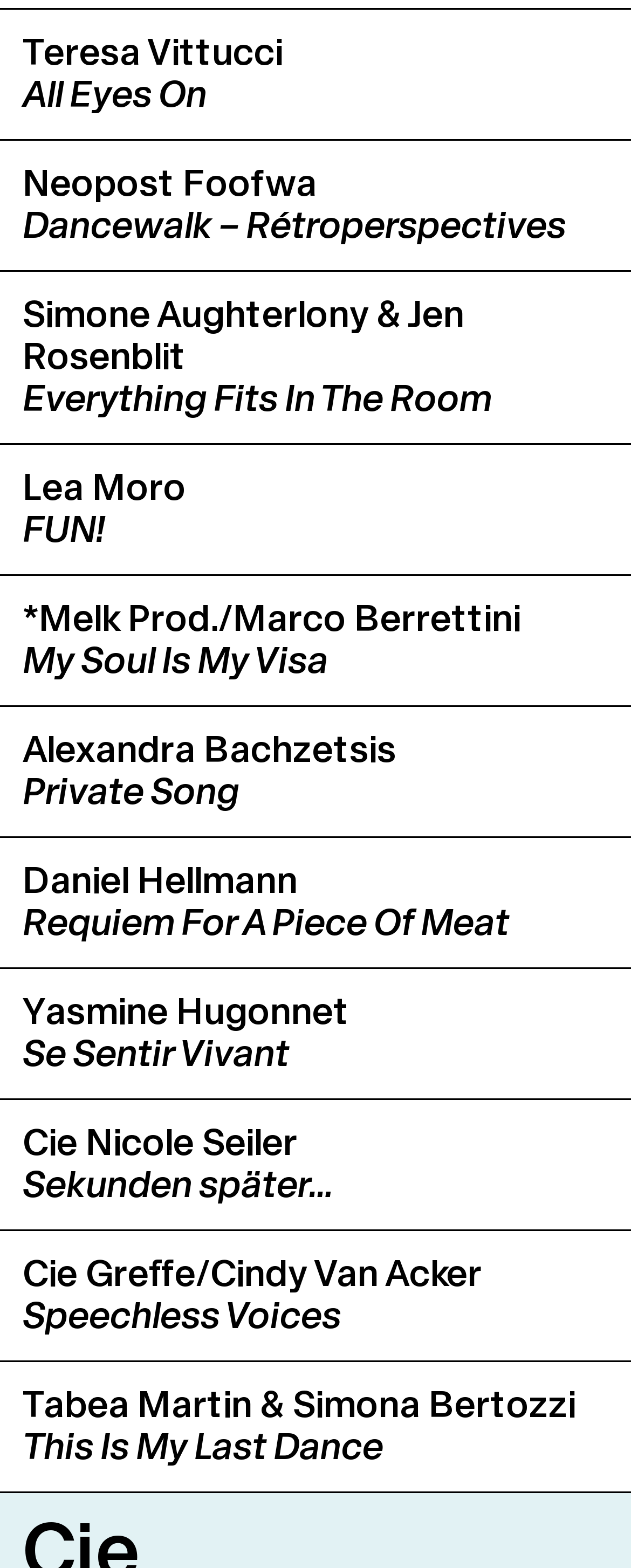Identify the bounding box for the described UI element. Provide the coordinates in (top-left x, top-left y, bottom-right x, bottom-right y) format with values ranging from 0 to 1: Lea Moro FUN!

[0.0, 0.284, 1.0, 0.366]